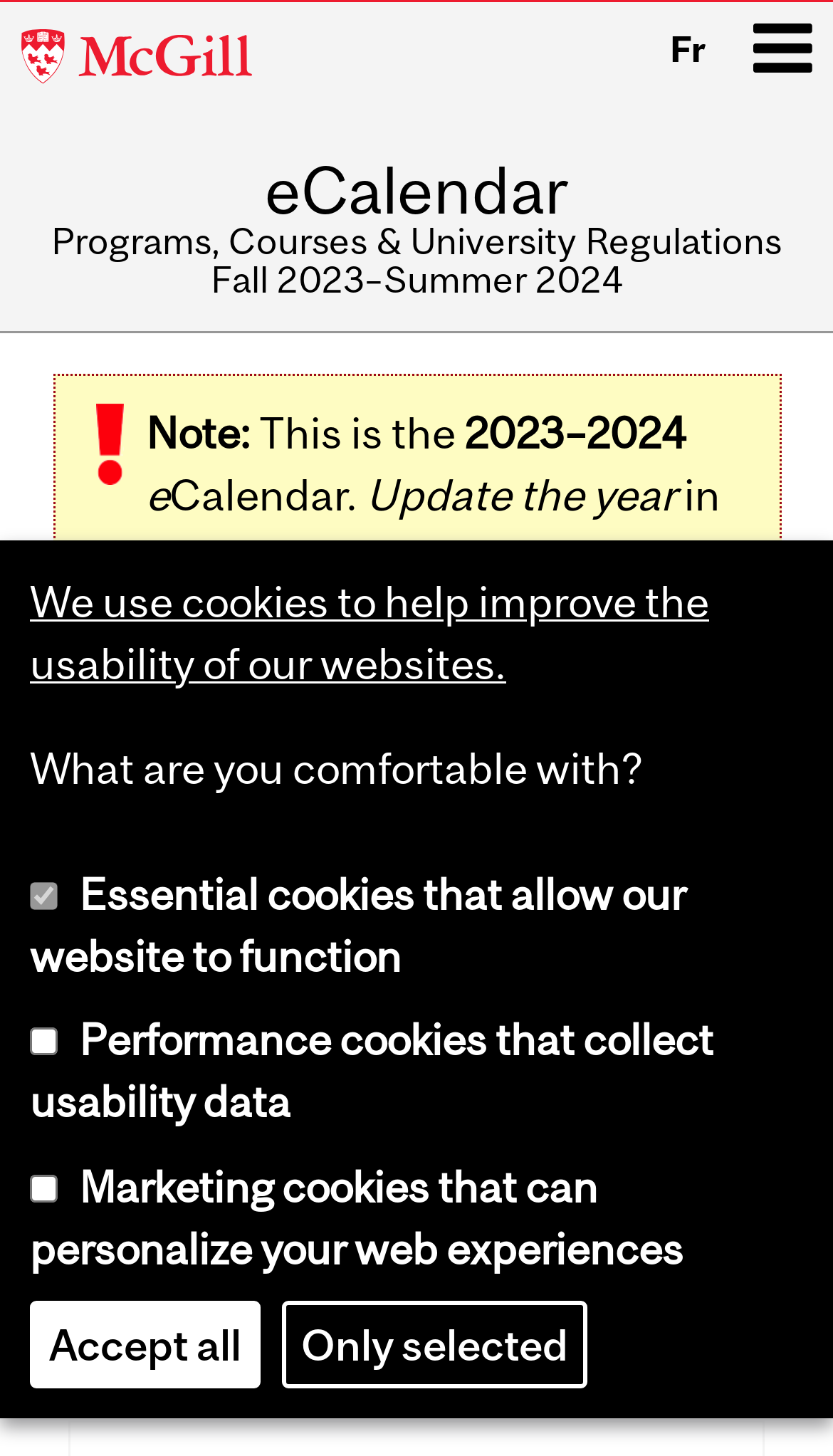Pinpoint the bounding box coordinates of the element that must be clicked to accomplish the following instruction: "Click McGill University". The coordinates should be in the format of four float numbers between 0 and 1, i.e., [left, top, right, bottom].

[0.025, 0.009, 0.499, 0.073]